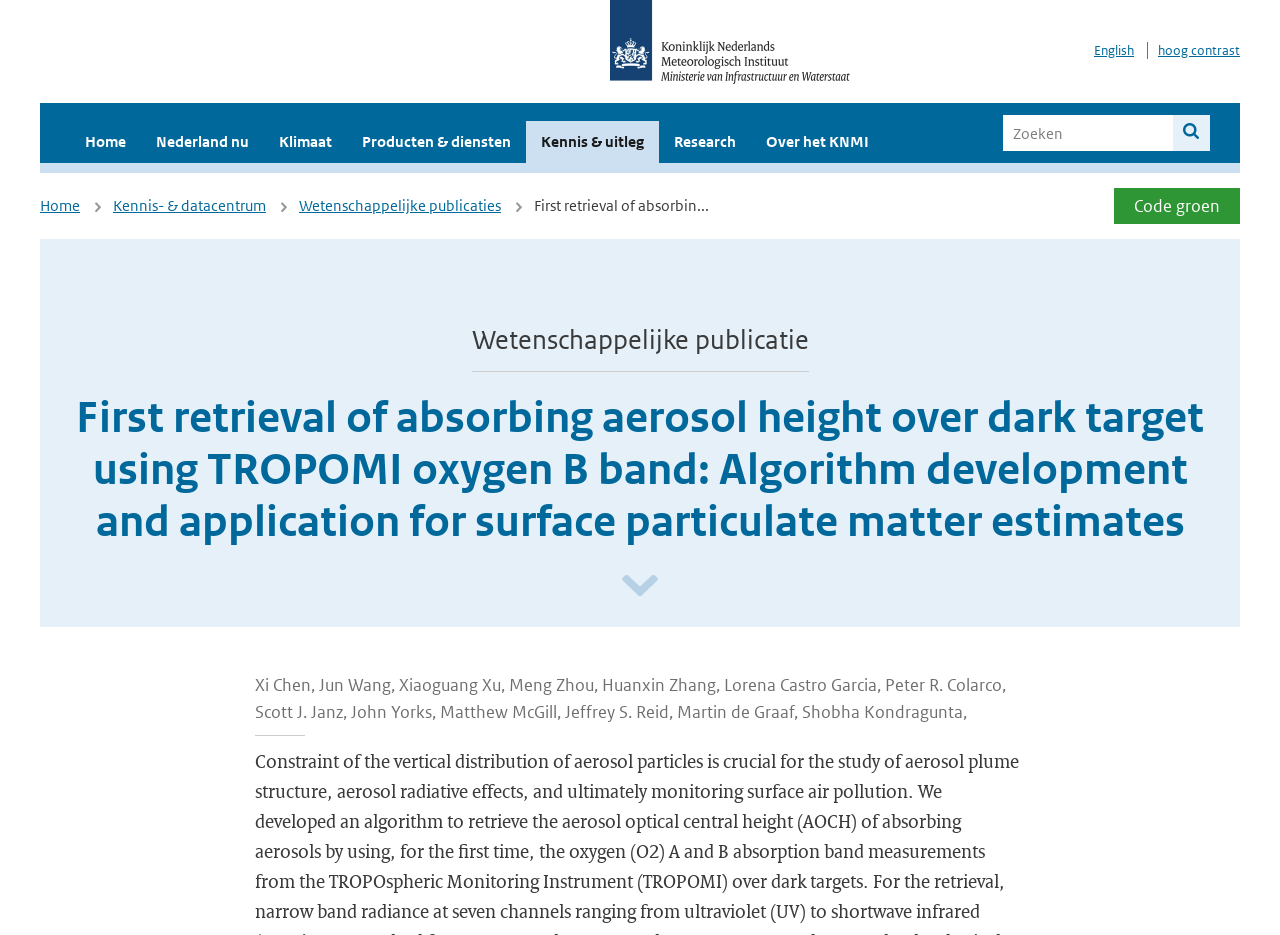What is the purpose of the search box?
Answer the question with a single word or phrase, referring to the image.

To search within the site